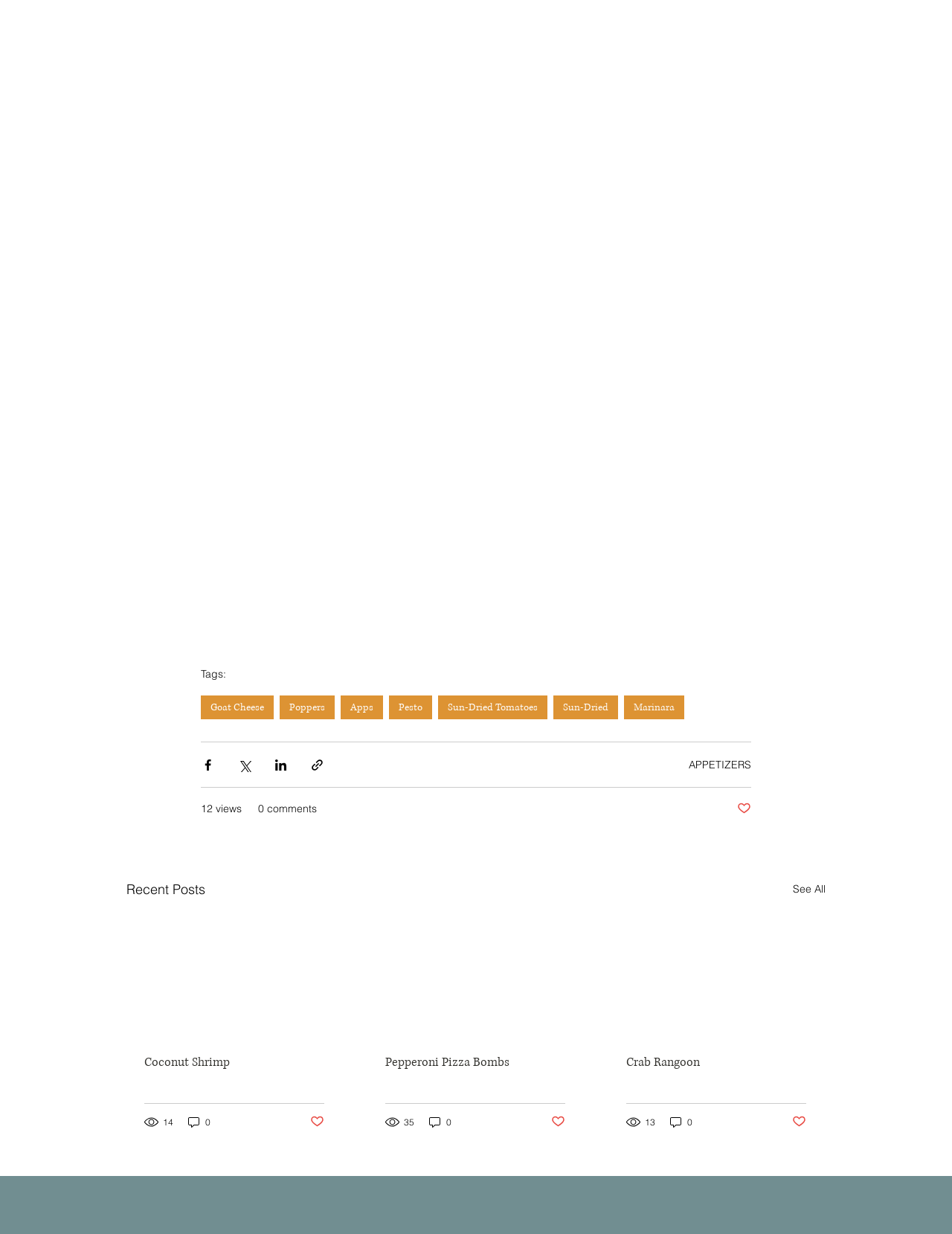Given the description parent_node: Pepperoni Pizza Bombs, predict the bounding box coordinates of the UI element. Ensure the coordinates are in the format (top-left x, top-left y, bottom-right x, bottom-right y) and all values are between 0 and 1.

[0.386, 0.743, 0.612, 0.842]